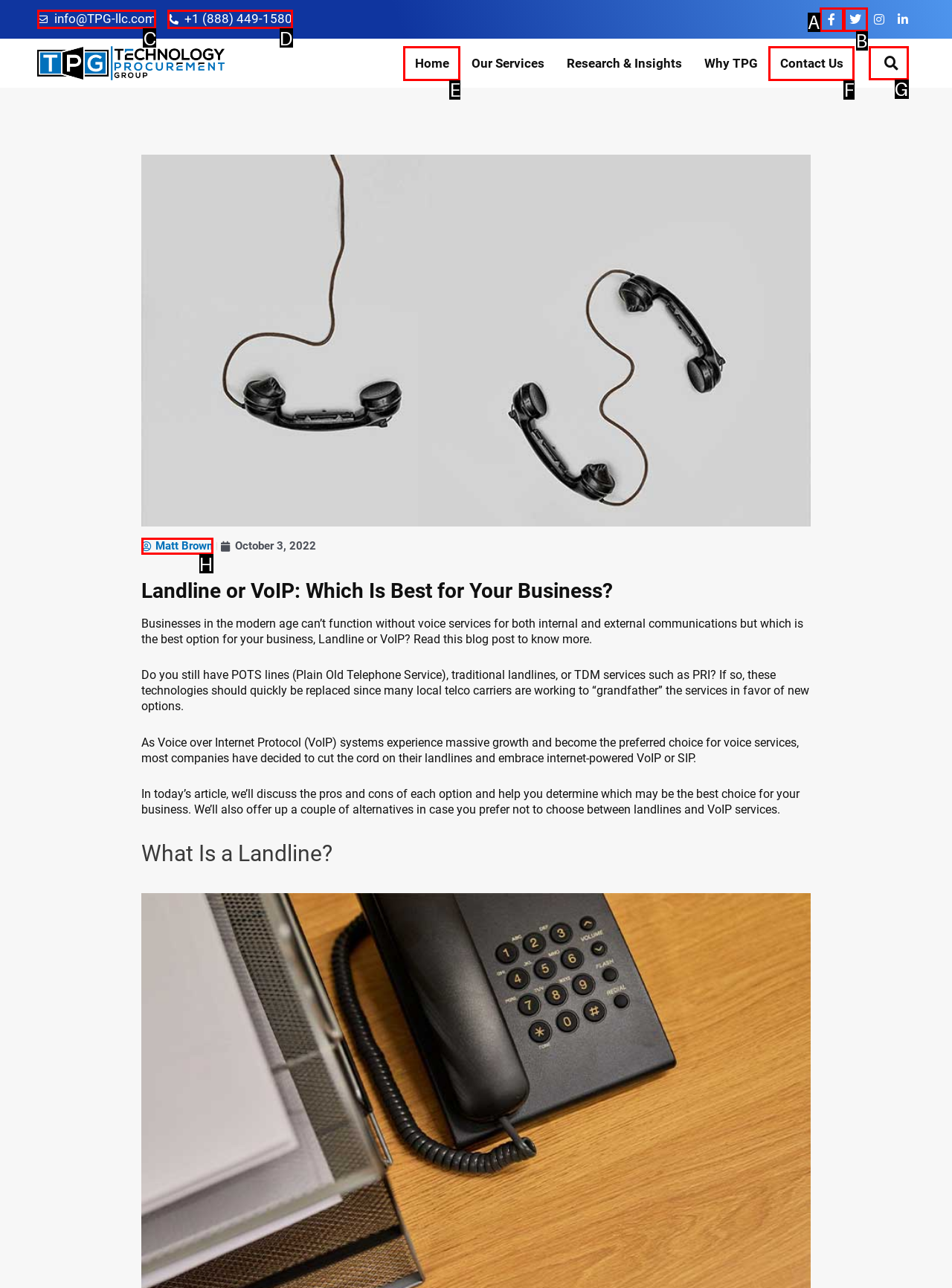Please identify the correct UI element to click for the task: Search for something Respond with the letter of the appropriate option.

G